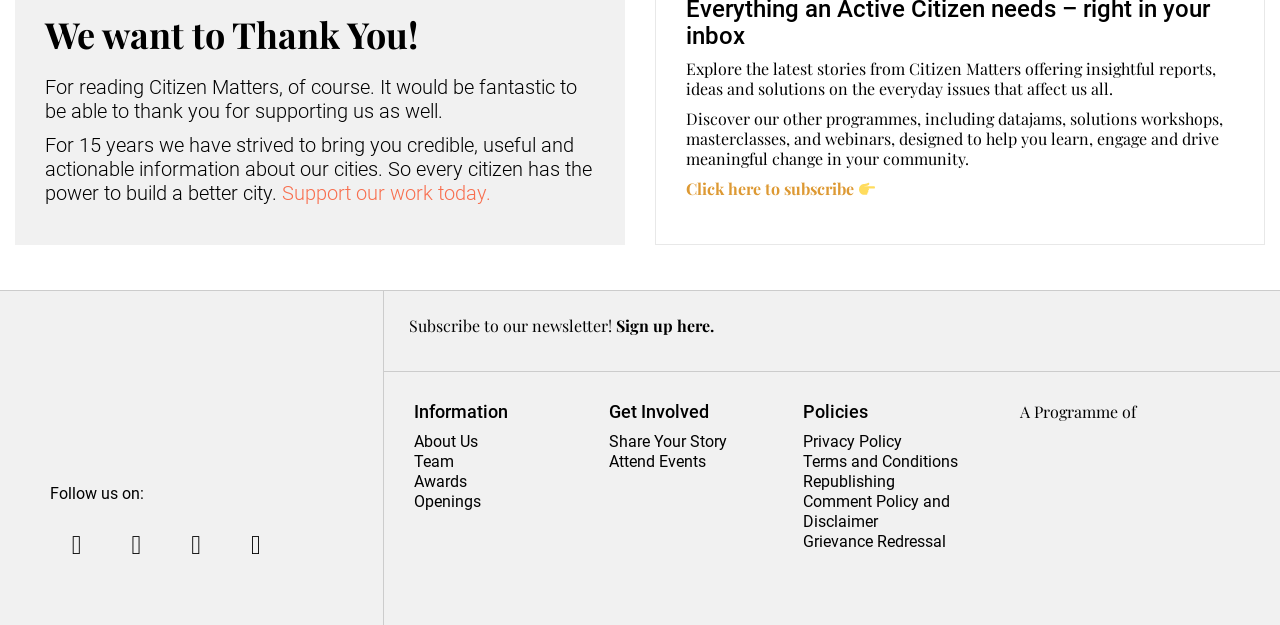Identify the bounding box coordinates of the part that should be clicked to carry out this instruction: "Subscribe to our newsletter".

[0.482, 0.504, 0.558, 0.538]